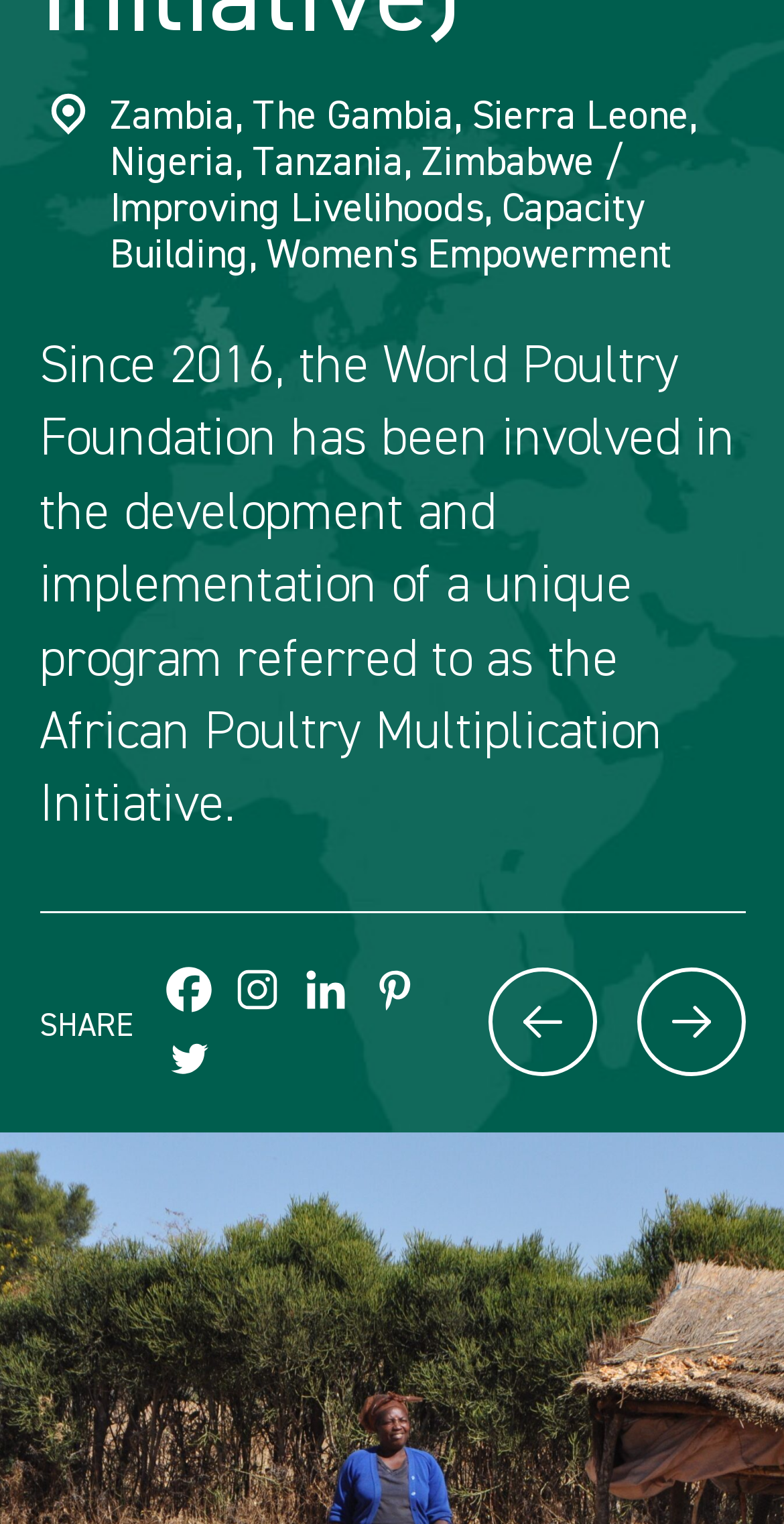Using the provided element description: "aria-label="Pinterest" title="Pinterest"", determine the bounding box coordinates of the corresponding UI element in the screenshot.

[0.463, 0.629, 0.54, 0.669]